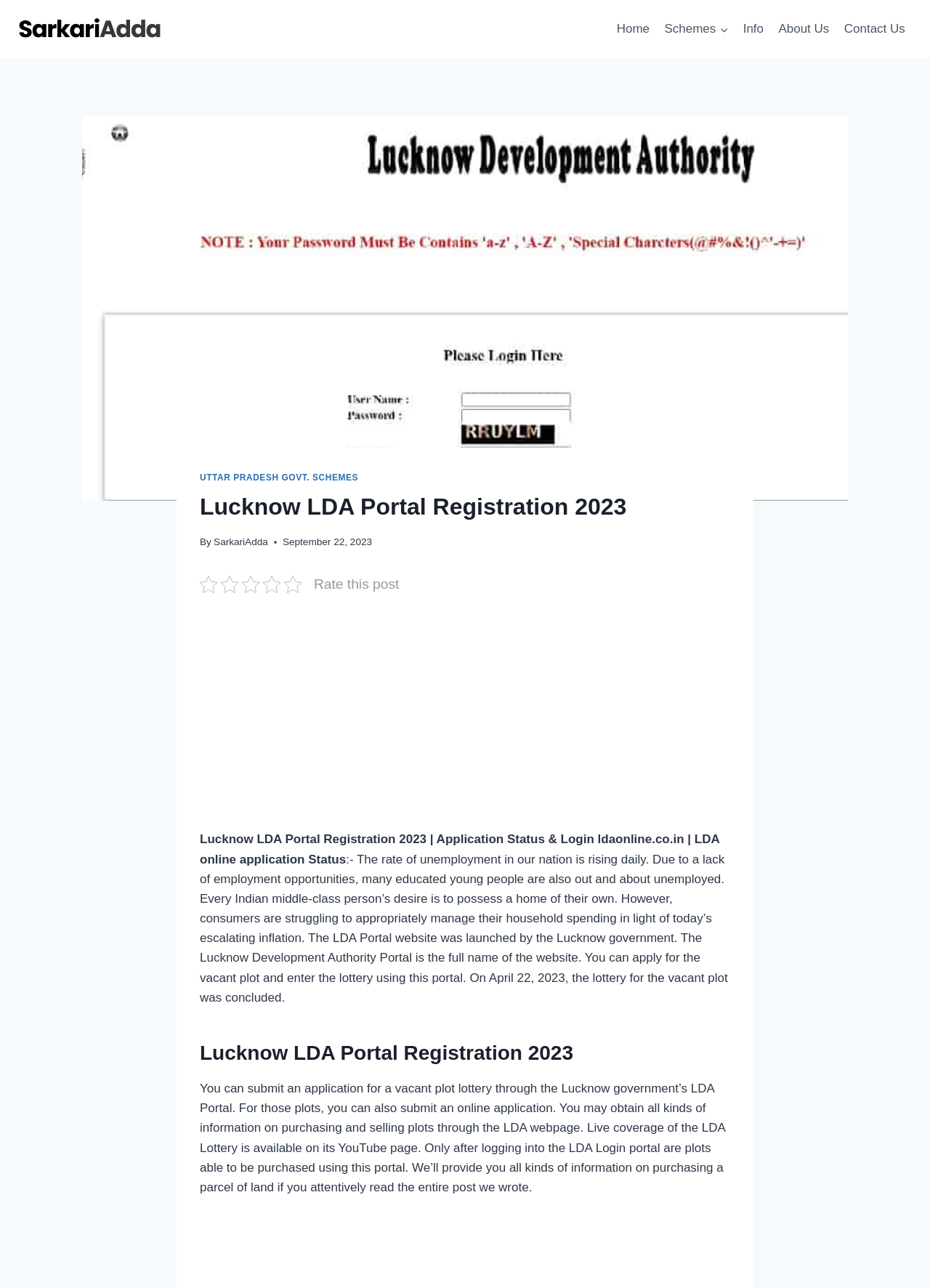What is required to purchase plots using the LDA Portal?
Answer the question with a thorough and detailed explanation.

The question is asking about what is required to purchase plots using the LDA Portal. From the webpage content, we can find the answer in the paragraph 'Only after logging into the LDA Login portal are plots able to be purchased using this portal.' Therefore, the answer is to login to LDA Login portal.